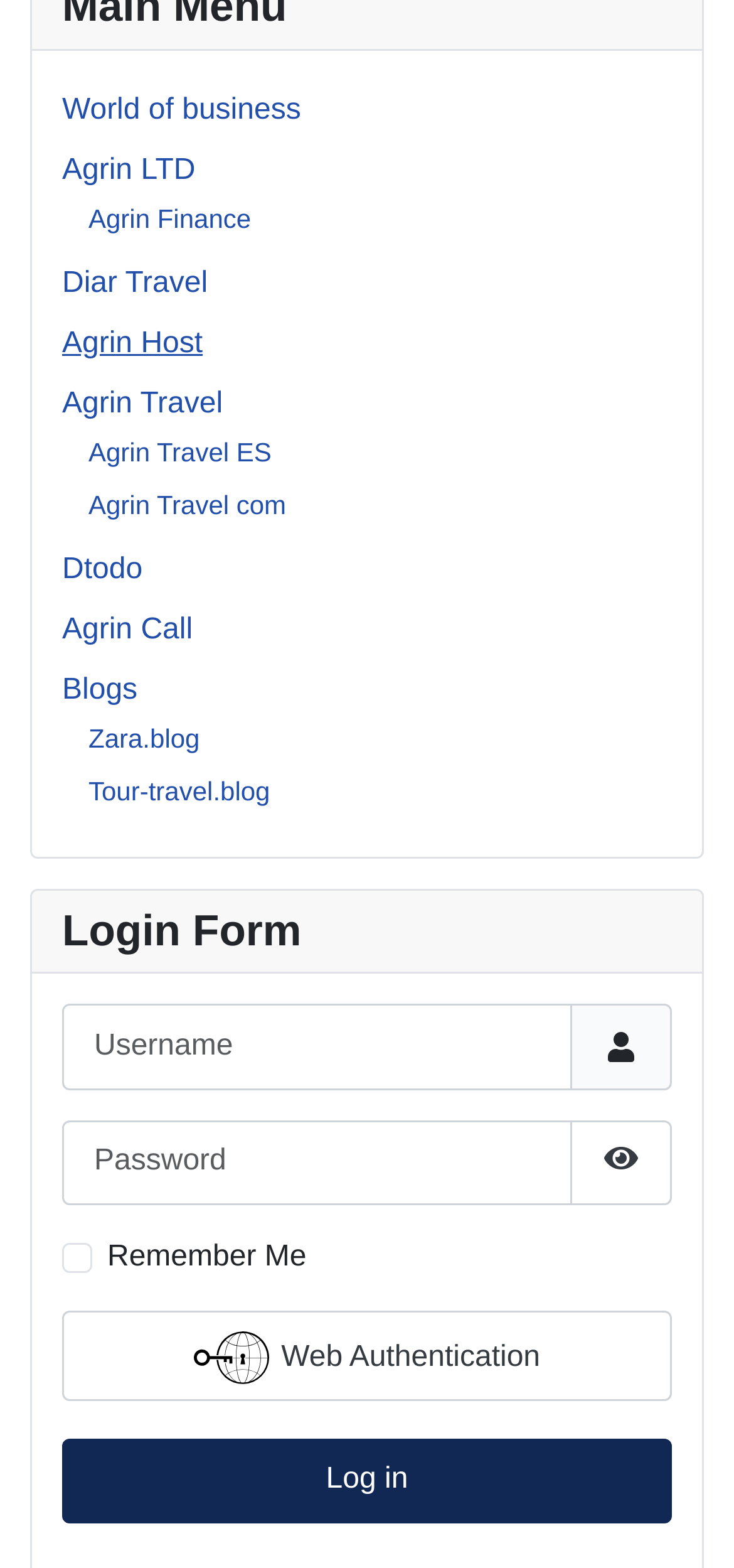What is the last button on the login form? Examine the screenshot and reply using just one word or a brief phrase.

Log in